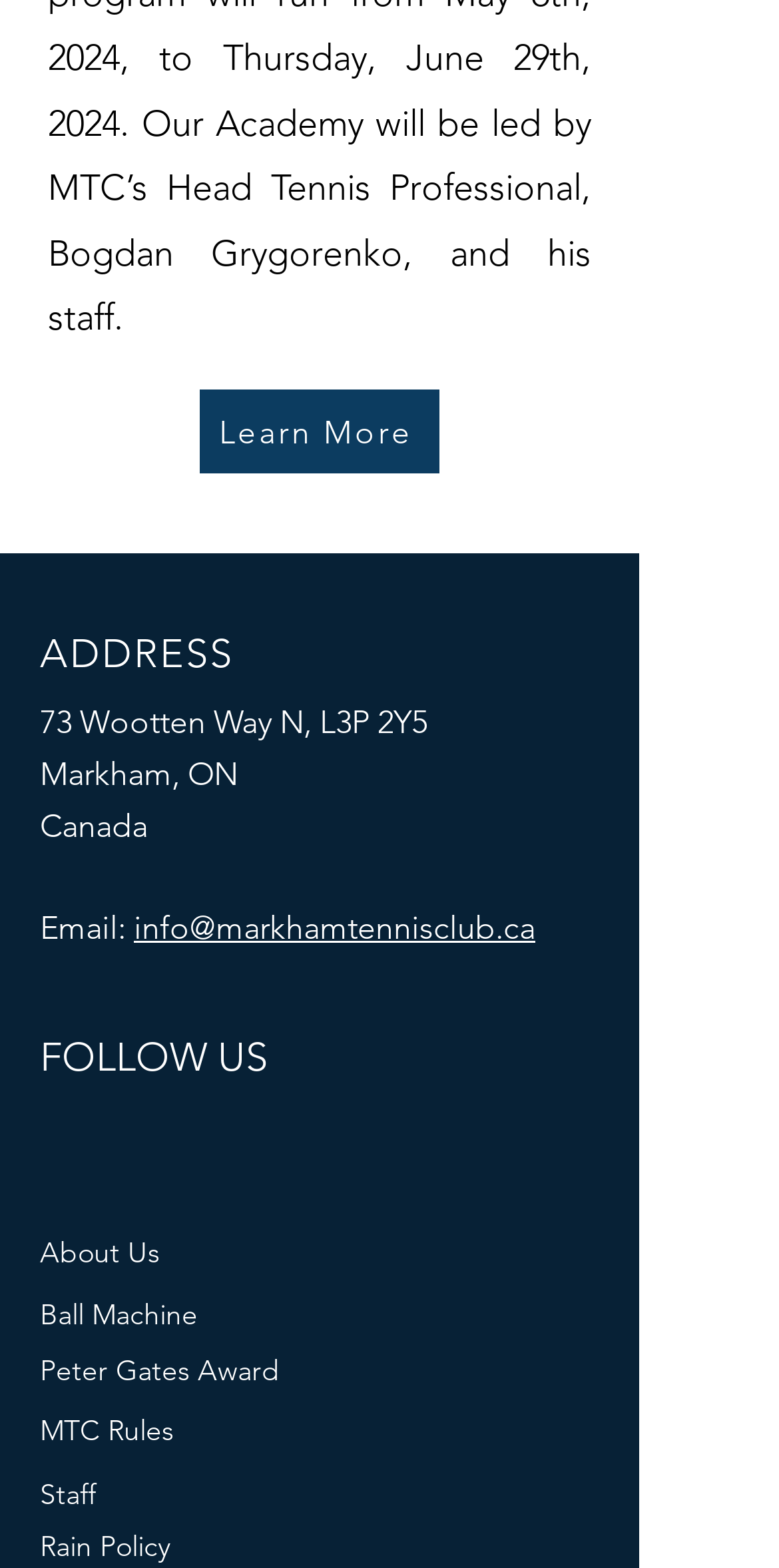Show me the bounding box coordinates of the clickable region to achieve the task as per the instruction: "Click Learn More".

[0.256, 0.249, 0.564, 0.302]